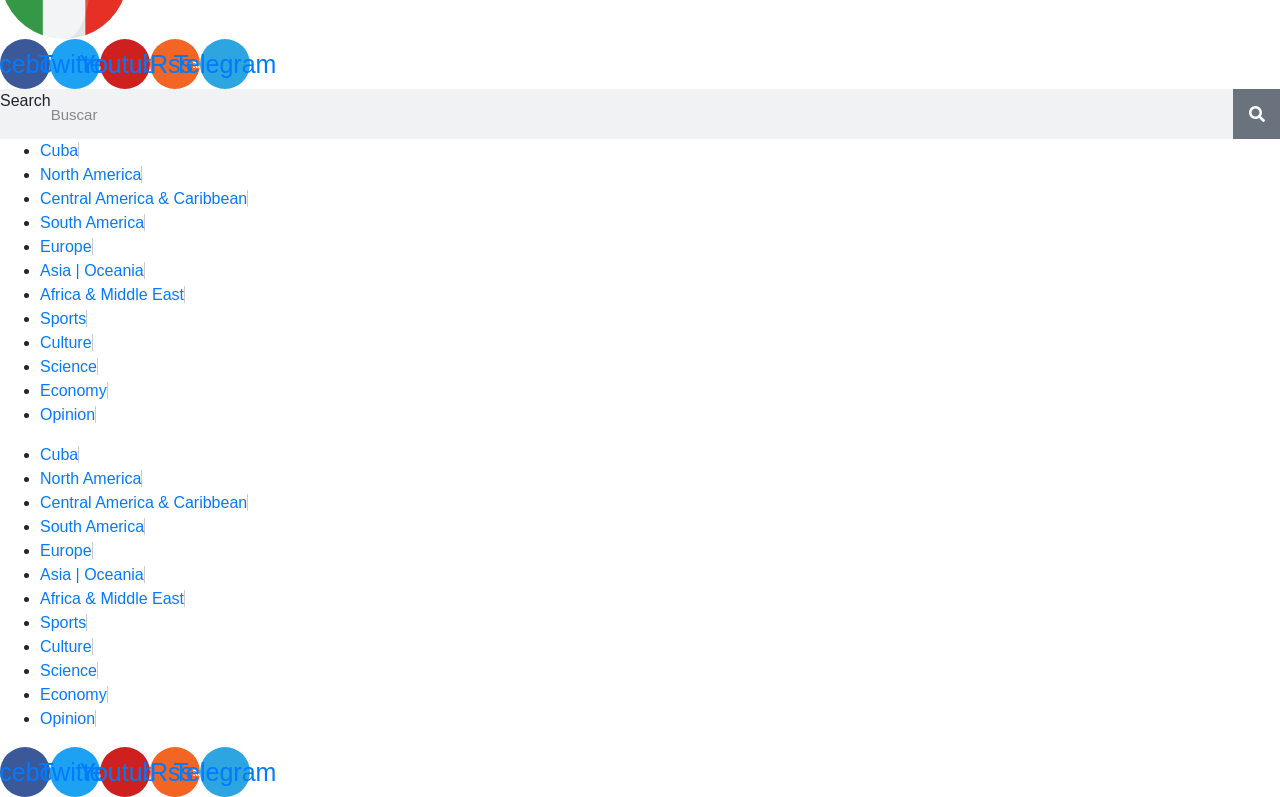What is the last category listed?
Respond with a short answer, either a single word or a phrase, based on the image.

Opinion